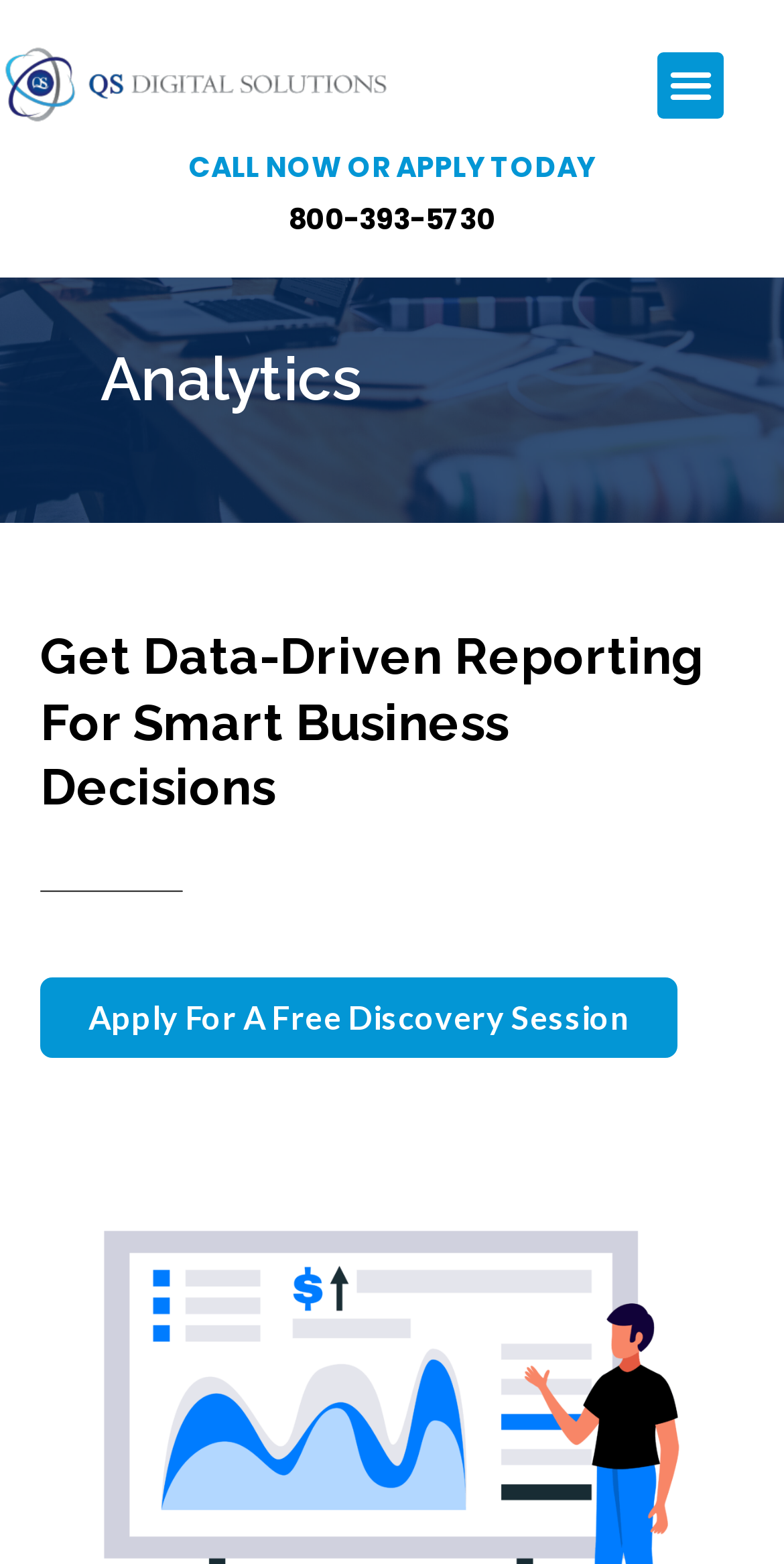Please specify the bounding box coordinates in the format (top-left x, top-left y, bottom-right x, bottom-right y), with values ranging from 0 to 1. Identify the bounding box for the UI component described as follows: 800-393-5730

[0.0, 0.116, 1.0, 0.165]